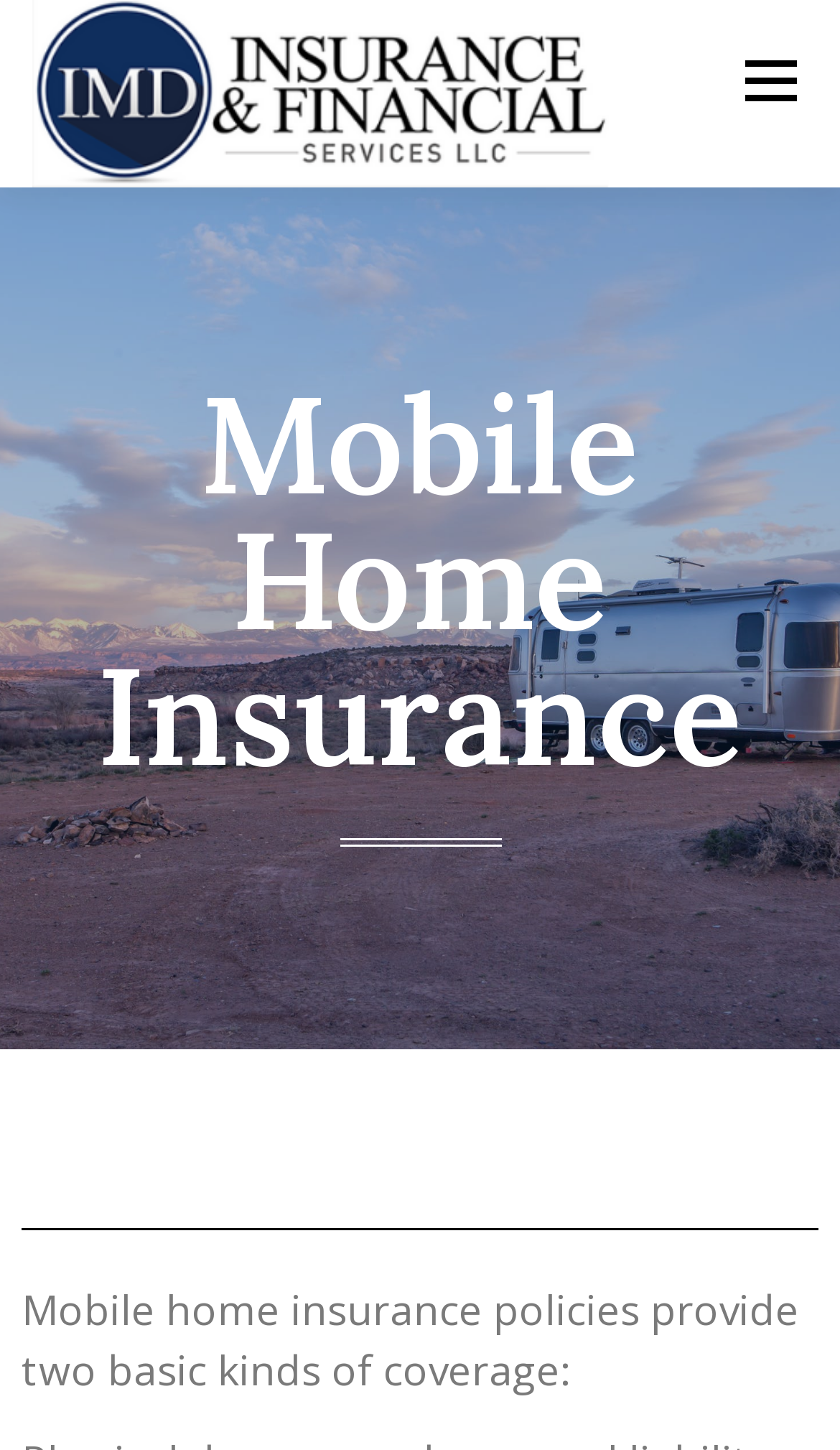Elaborate on the information and visuals displayed on the webpage.

The webpage is about Mobile Home Insurance offered by IMD Insurance and Financial Services. At the top left, there is a logo of IMD Insurance and Financial Services, which is an image accompanied by a link with the same name. 

To the right of the logo, there is a menu link. Below the logo, there are several links arranged horizontally, including 'ABOUT US', 'SERVICES', 'RESOURCES', 'JOIN THE TEAM', and 'CONTACT US'. 

Under the 'SERVICES' link, there are more specific links, such as 'Commercial', 'Cyber Security', 'Personal', 'Life Insurance', 'Pre-need', and 'Other Services', which are arranged vertically. 

On the left side, there is a 'GET QUOTE' link. The main content of the webpage starts with a heading 'Mobile Home Insurance', followed by a paragraph of text that explains mobile home insurance policies, which provide two basic kinds of coverage.